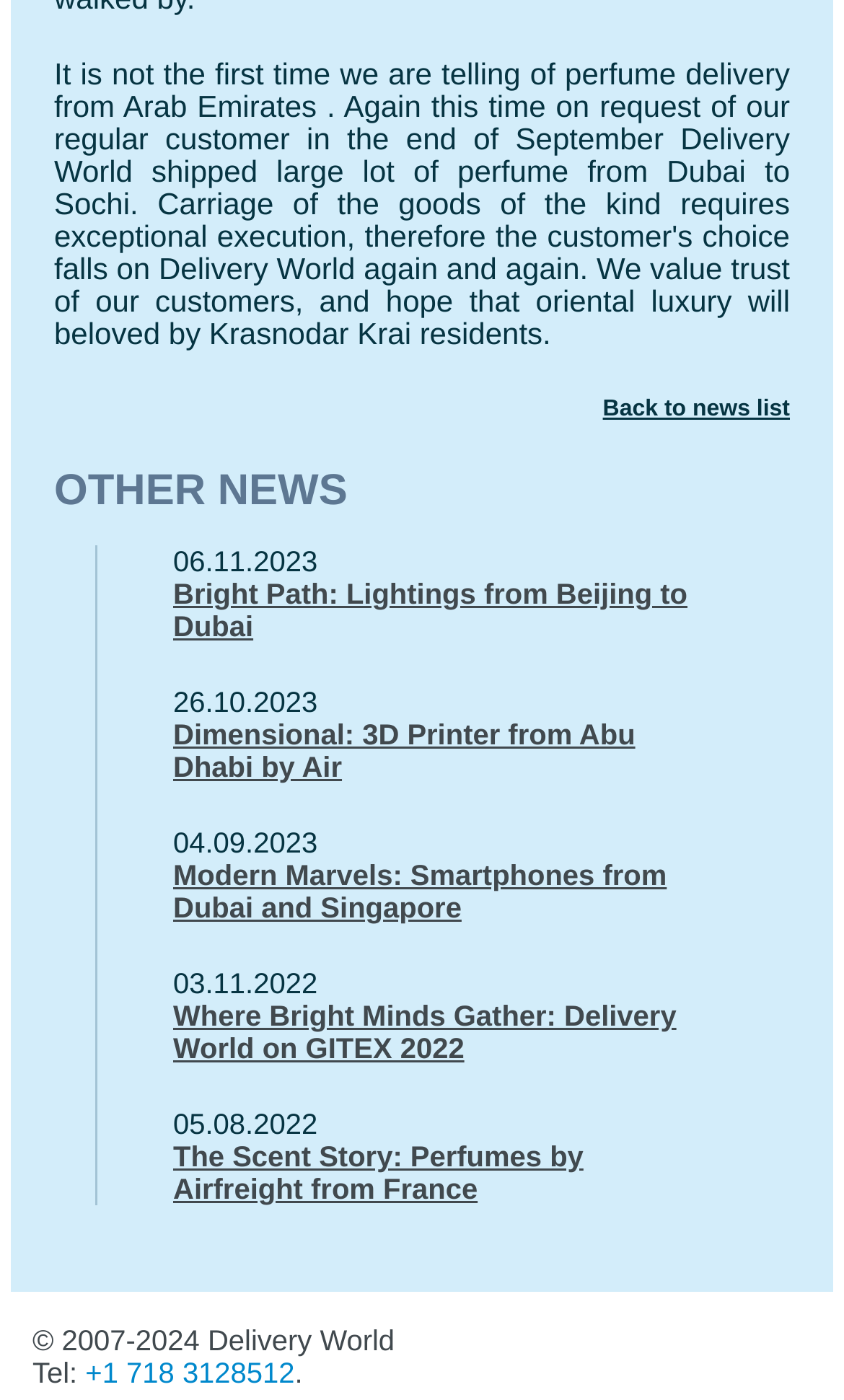Using the element description +1 718 3128512, predict the bounding box coordinates for the UI element. Provide the coordinates in (top-left x, top-left y, bottom-right x, bottom-right y) format with values ranging from 0 to 1.

[0.101, 0.969, 0.349, 0.992]